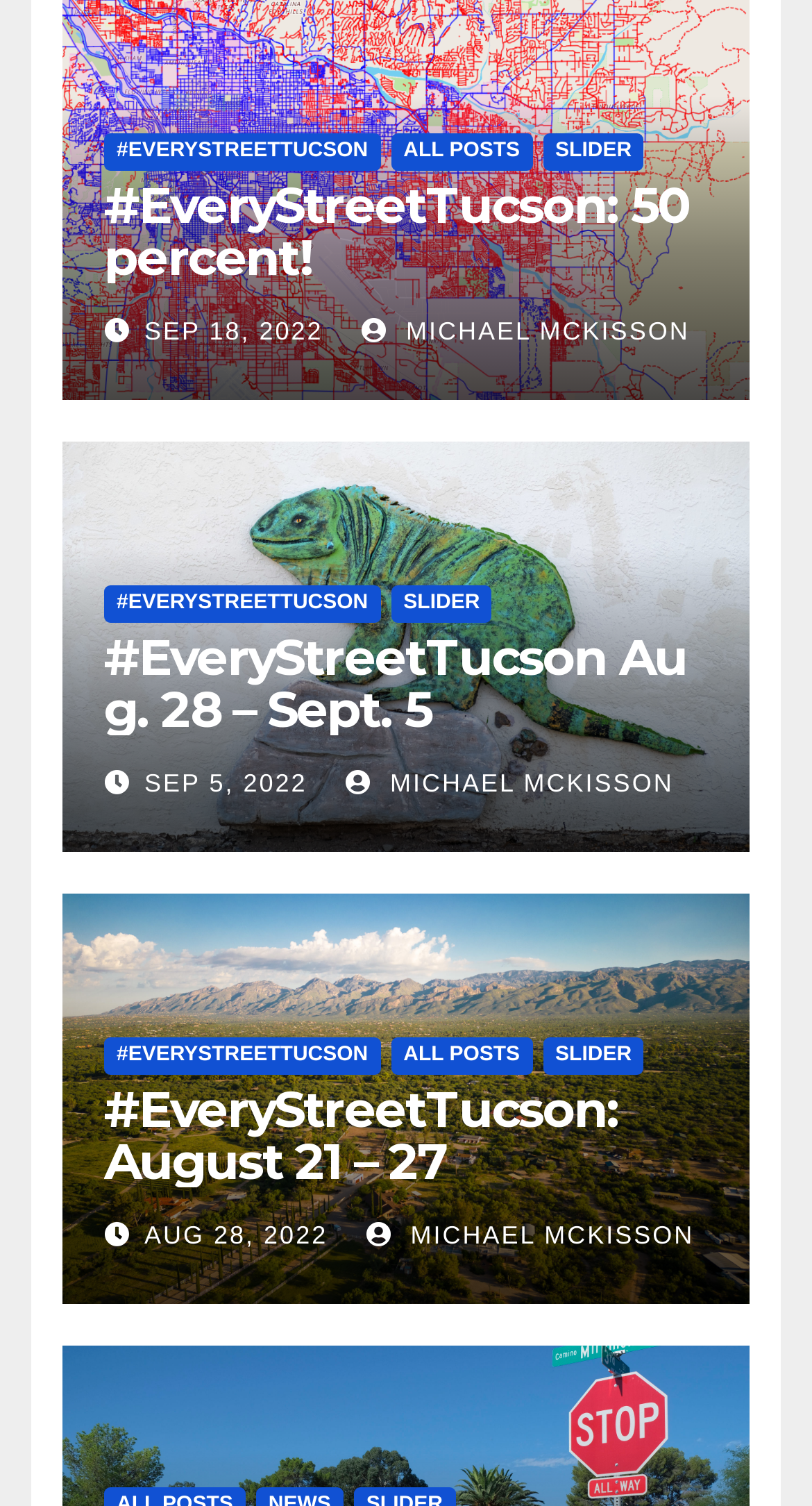What is the date of the third post?
Analyze the image and deliver a detailed answer to the question.

The third post has a link element with the text 'AUG 28, 2022', which indicates that the date of the third post is AUG 28, 2022.